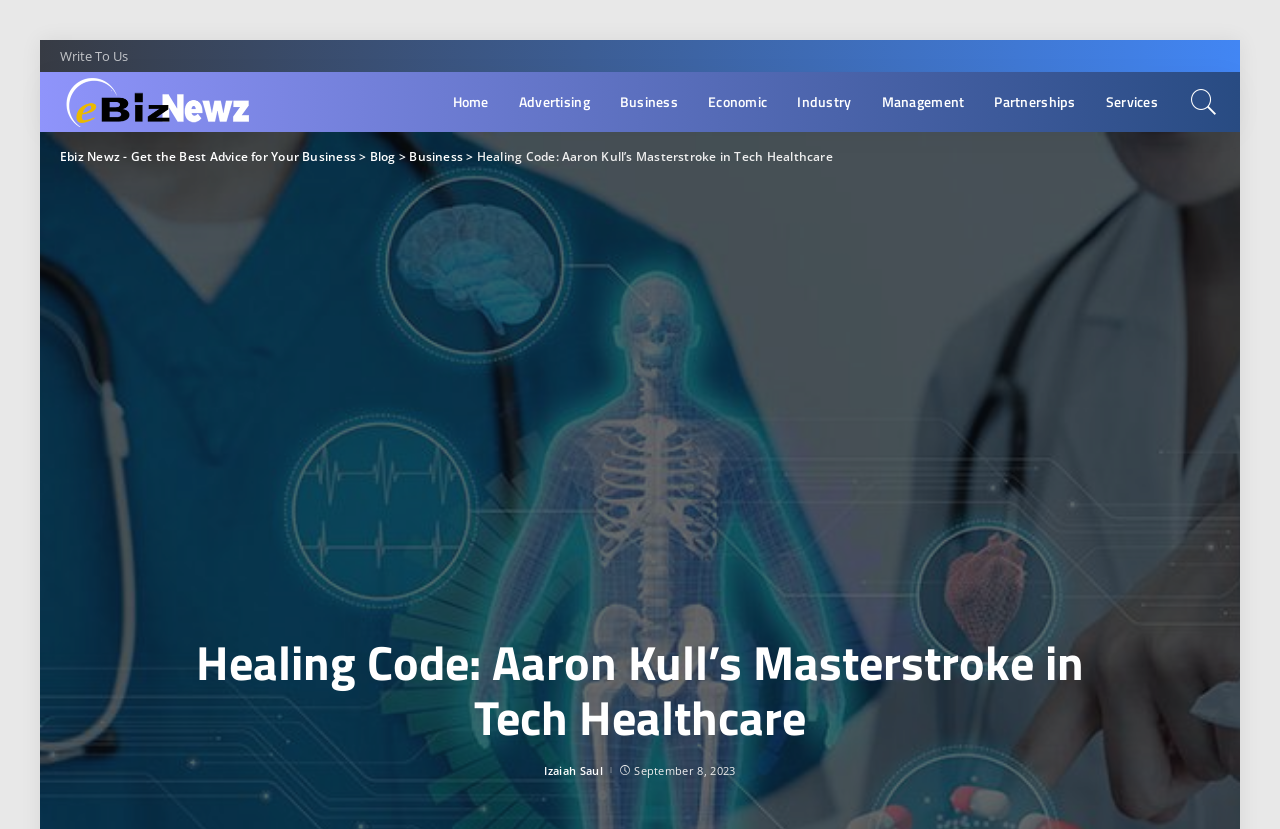What is the date of the article? Please answer the question using a single word or phrase based on the image.

September 8, 2023